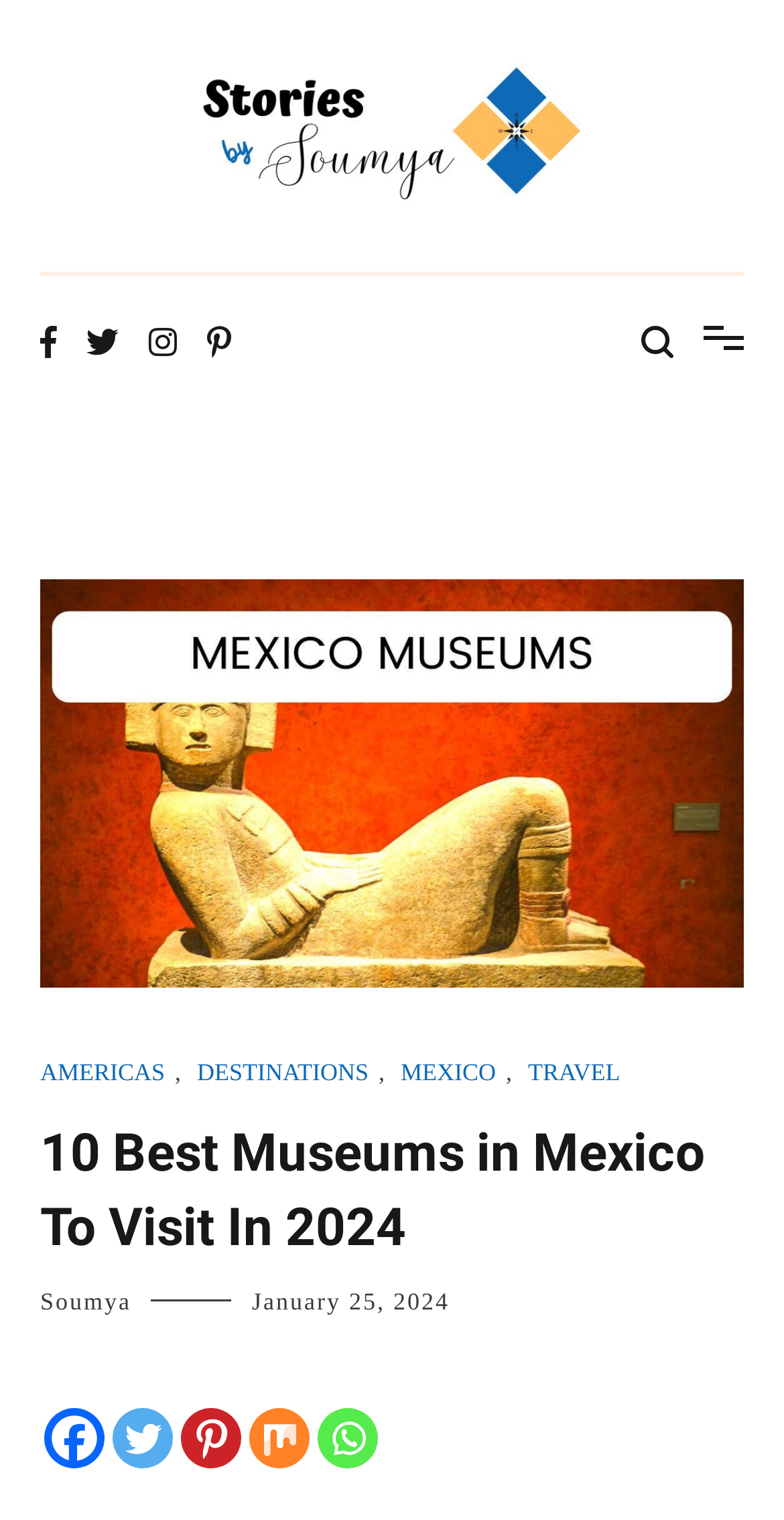Given the description of a UI element: "parent_node: Stories by Soumya", identify the bounding box coordinates of the matching element in the webpage screenshot.

[0.051, 0.04, 0.949, 0.139]